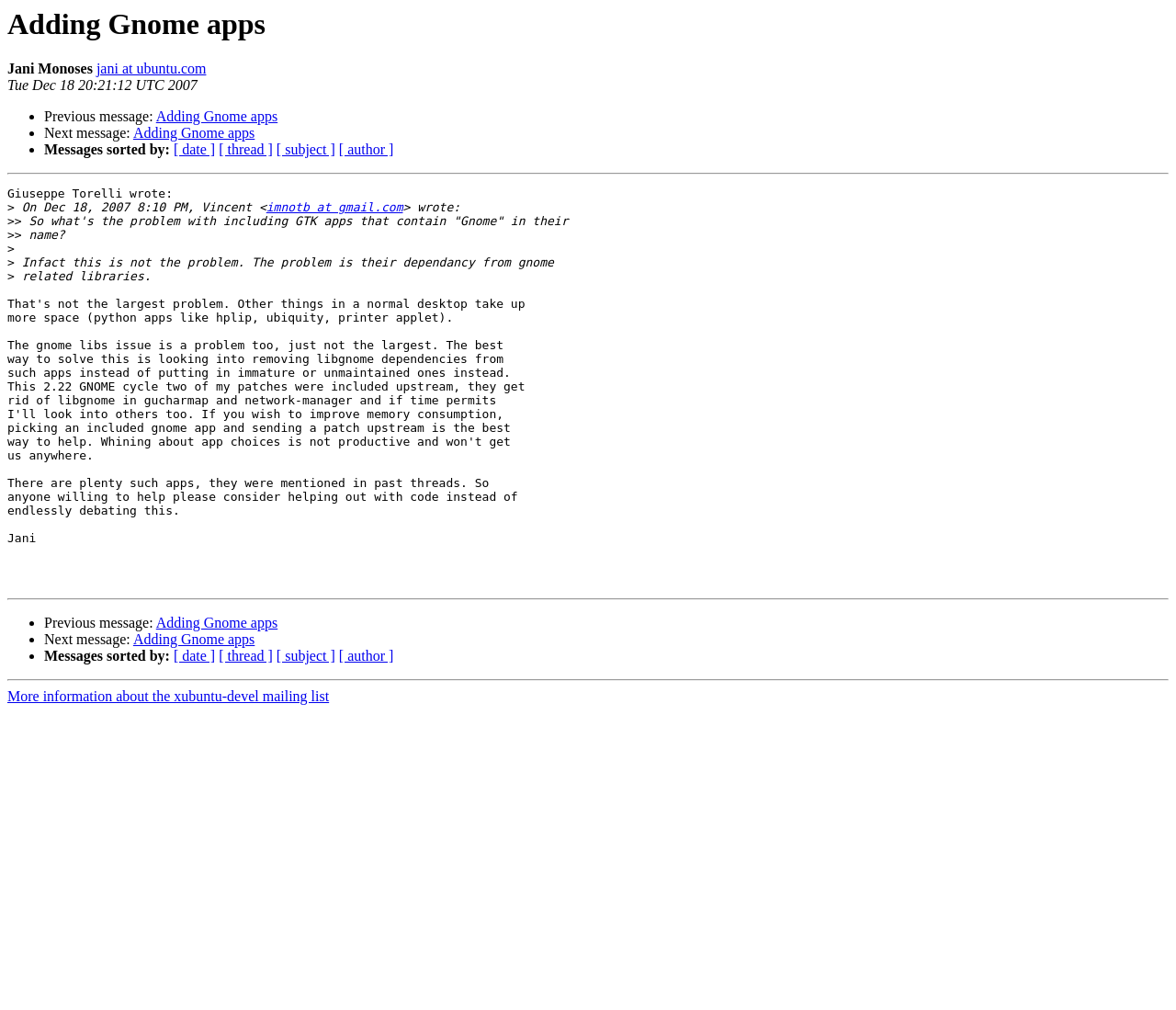Please give the bounding box coordinates of the area that should be clicked to fulfill the following instruction: "Sort messages by date". The coordinates should be in the format of four float numbers from 0 to 1, i.e., [left, top, right, bottom].

[0.148, 0.141, 0.183, 0.156]